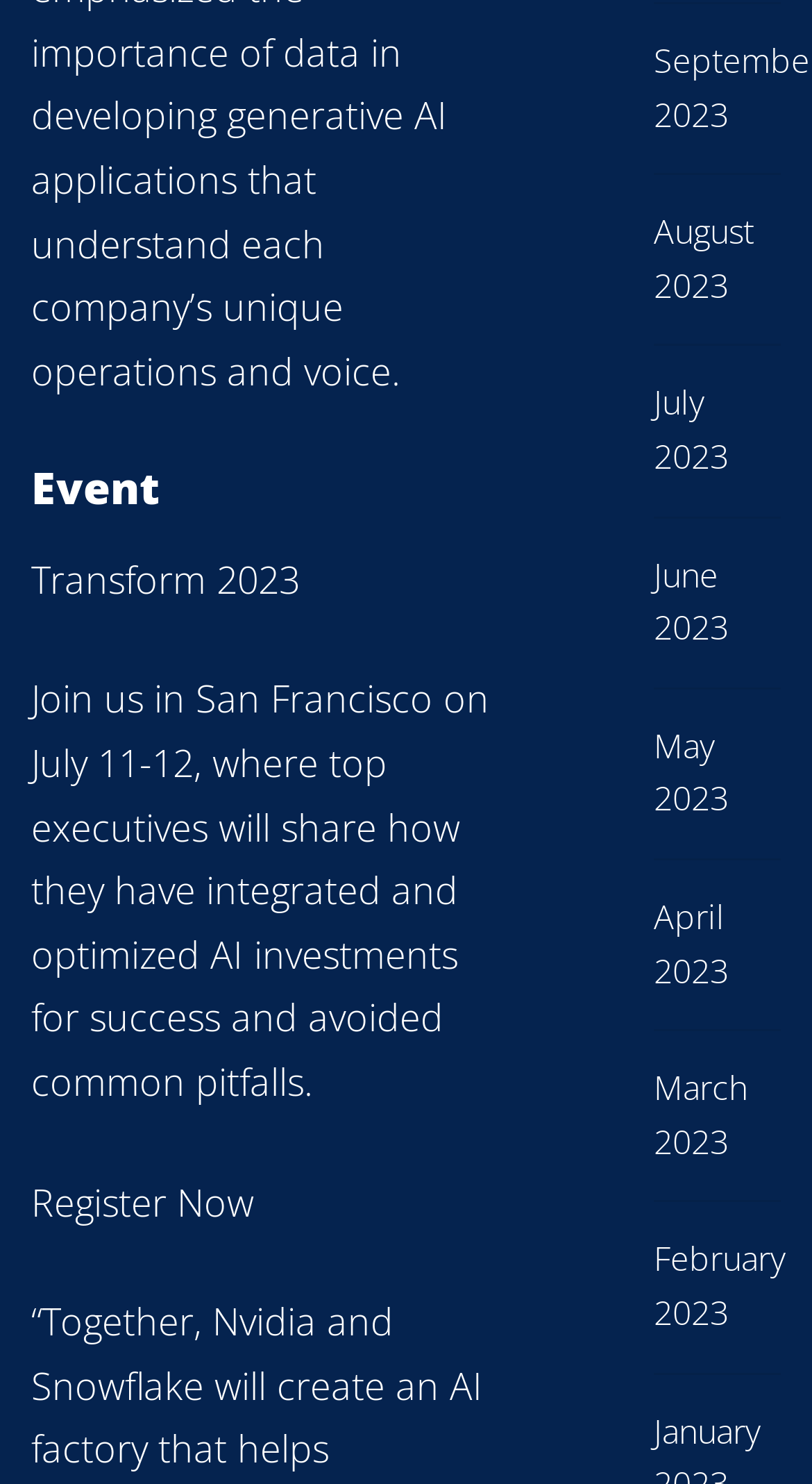What is the date range of the event?
By examining the image, provide a one-word or phrase answer.

July 11-12